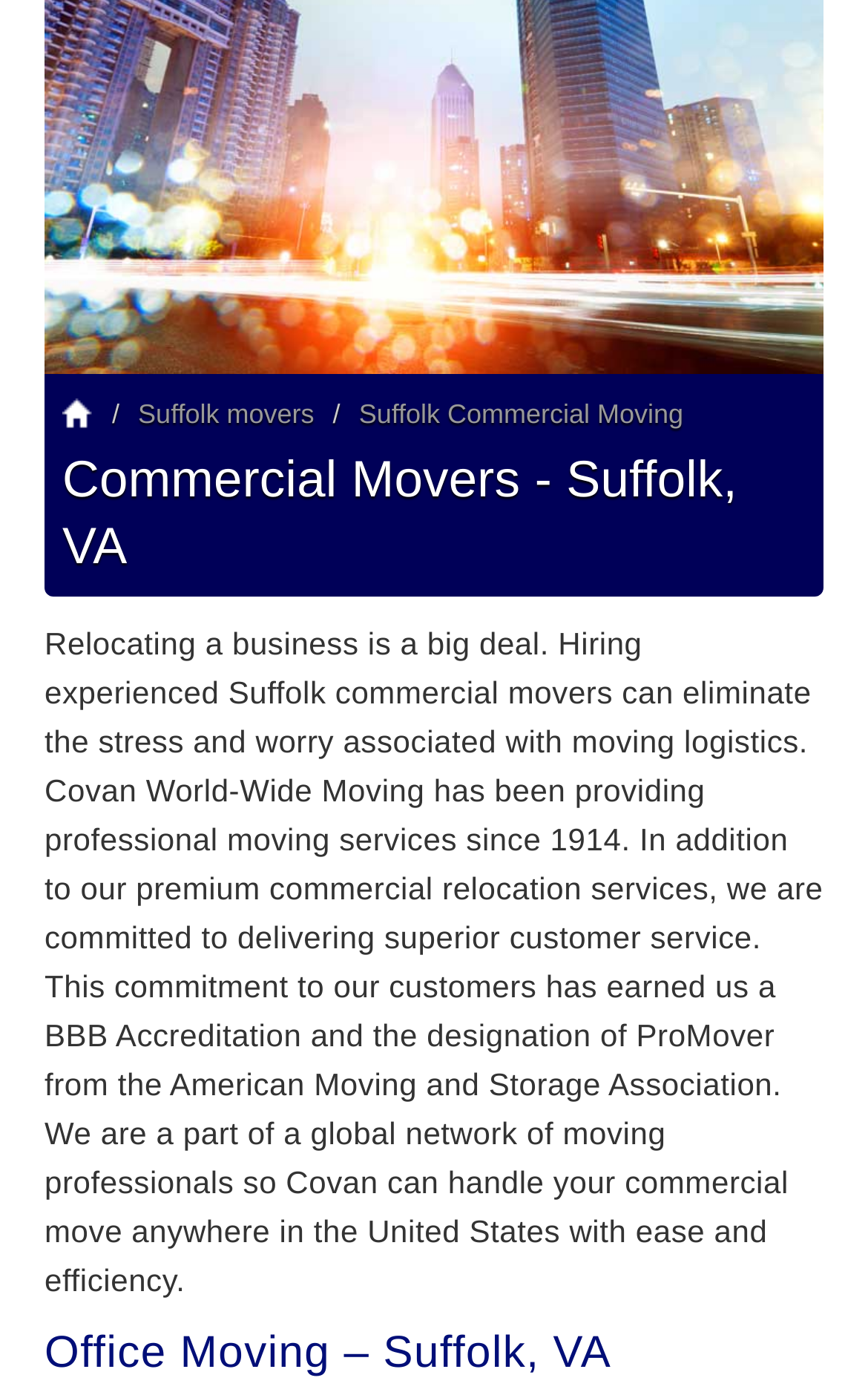Locate the bounding box of the UI element with the following description: "Government / Military".

[0.0, 0.066, 1.0, 0.132]